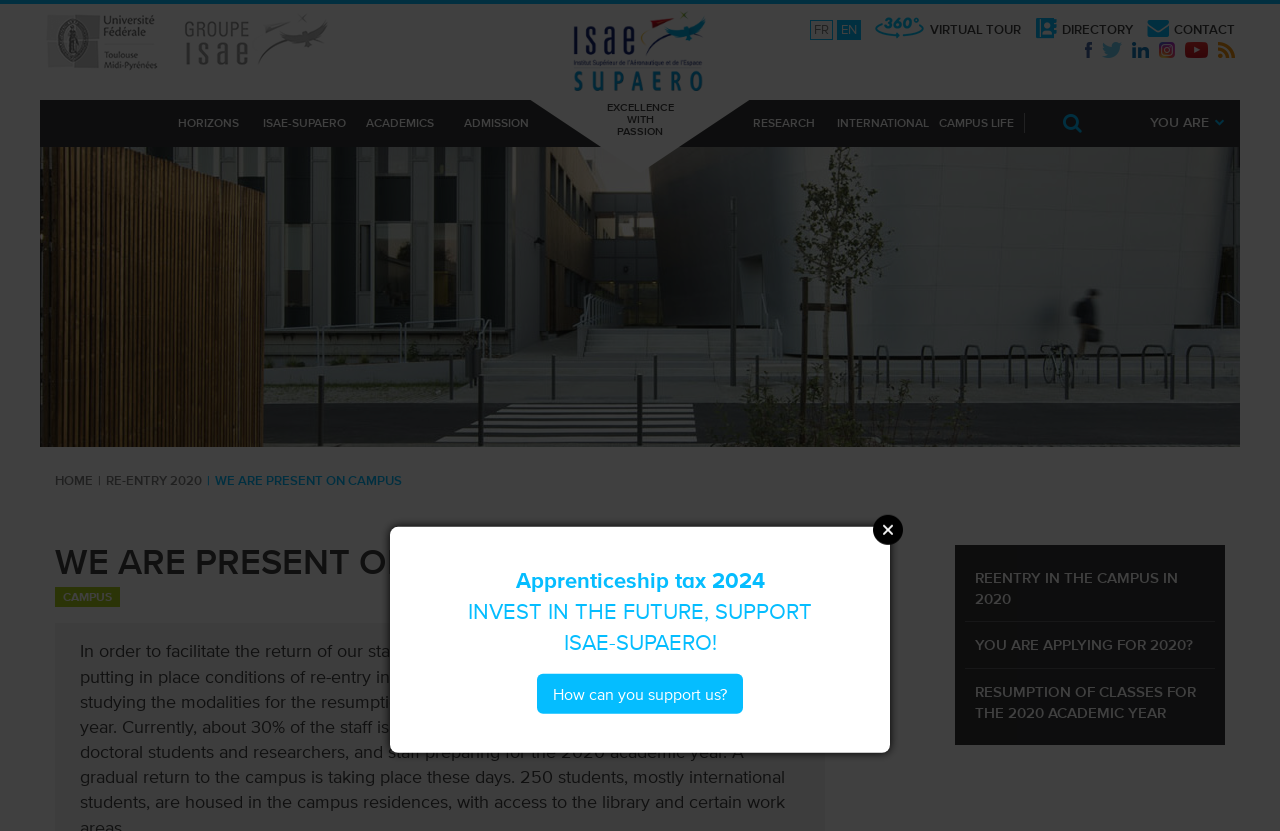Please provide the bounding box coordinates in the format (top-left x, top-left y, bottom-right x, bottom-right y). Remember, all values are floating point numbers between 0 and 1. What is the bounding box coordinate of the region described as: alt="Université Fédérale Toulouse Midi-Pyrénées"

[0.039, 0.023, 0.128, 0.095]